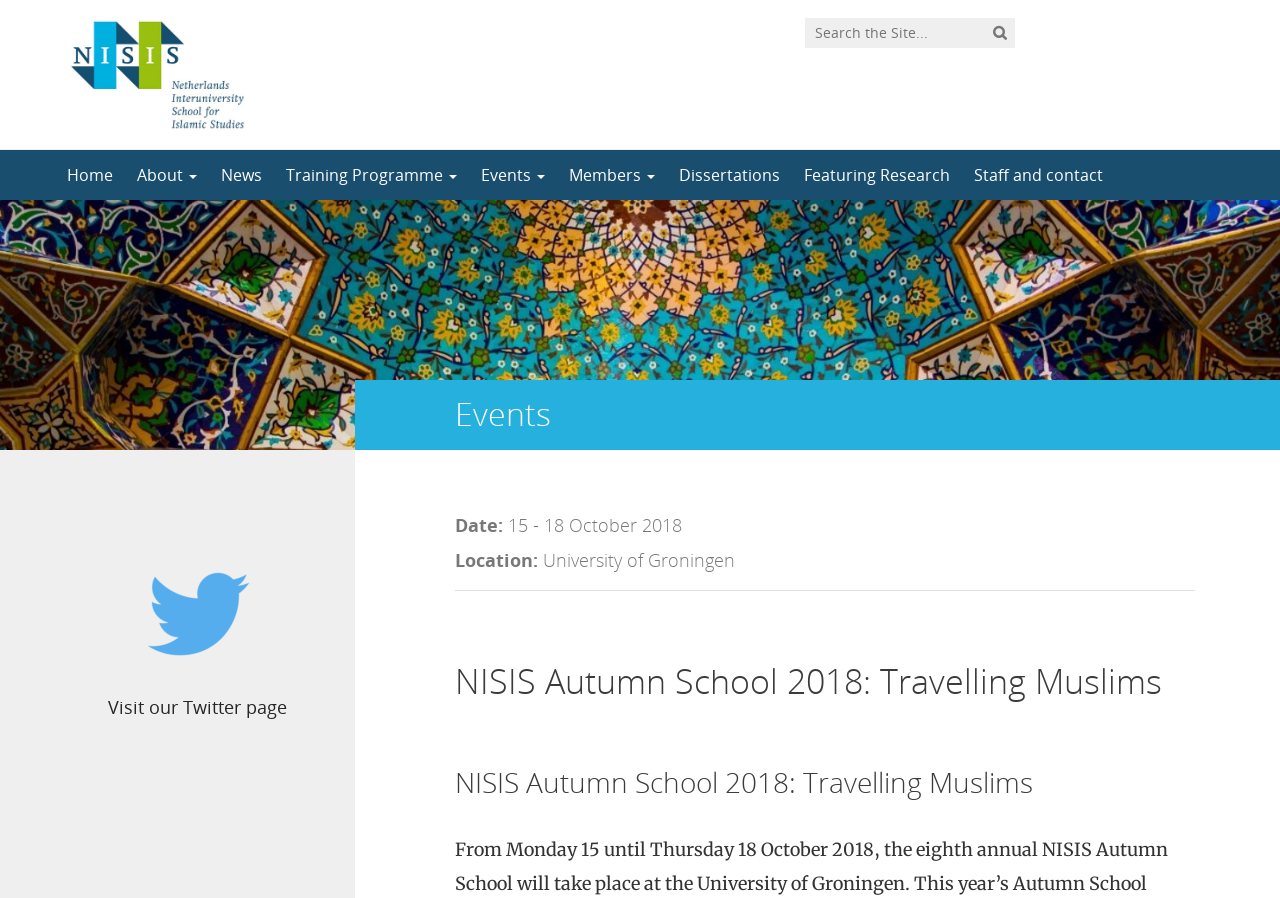What social media platform is linked from the webpage?
Please give a detailed and thorough answer to the question, covering all relevant points.

I found a link to Twitter by looking at the 'Visit our Twitter page' link, which is located in the bottom-right corner of the webpage.